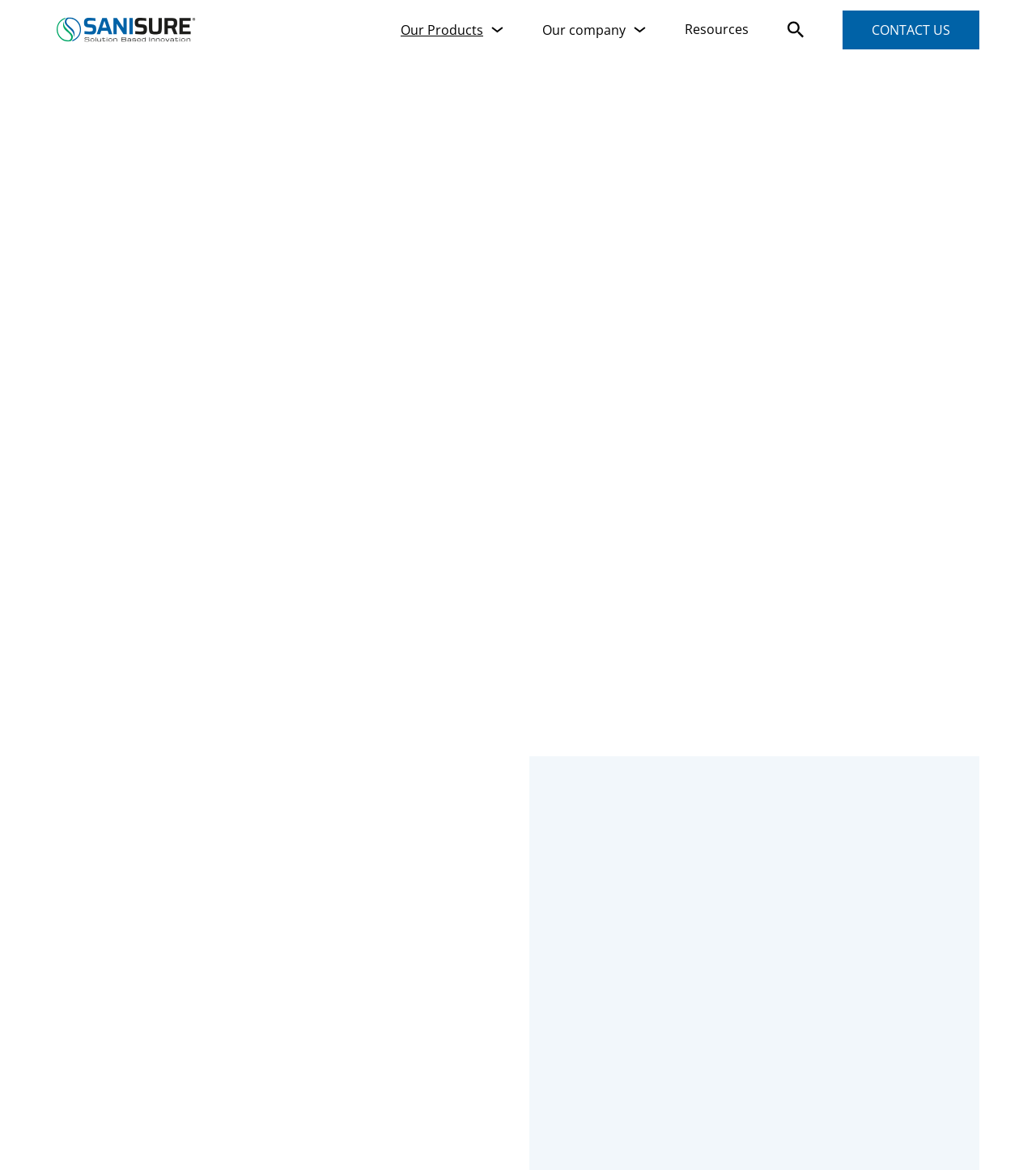Please locate the bounding box coordinates of the element that needs to be clicked to achieve the following instruction: "Learn more about Cap2V8 Closure Systems". The coordinates should be four float numbers between 0 and 1, i.e., [left, top, right, bottom].

[0.233, 0.417, 0.396, 0.458]